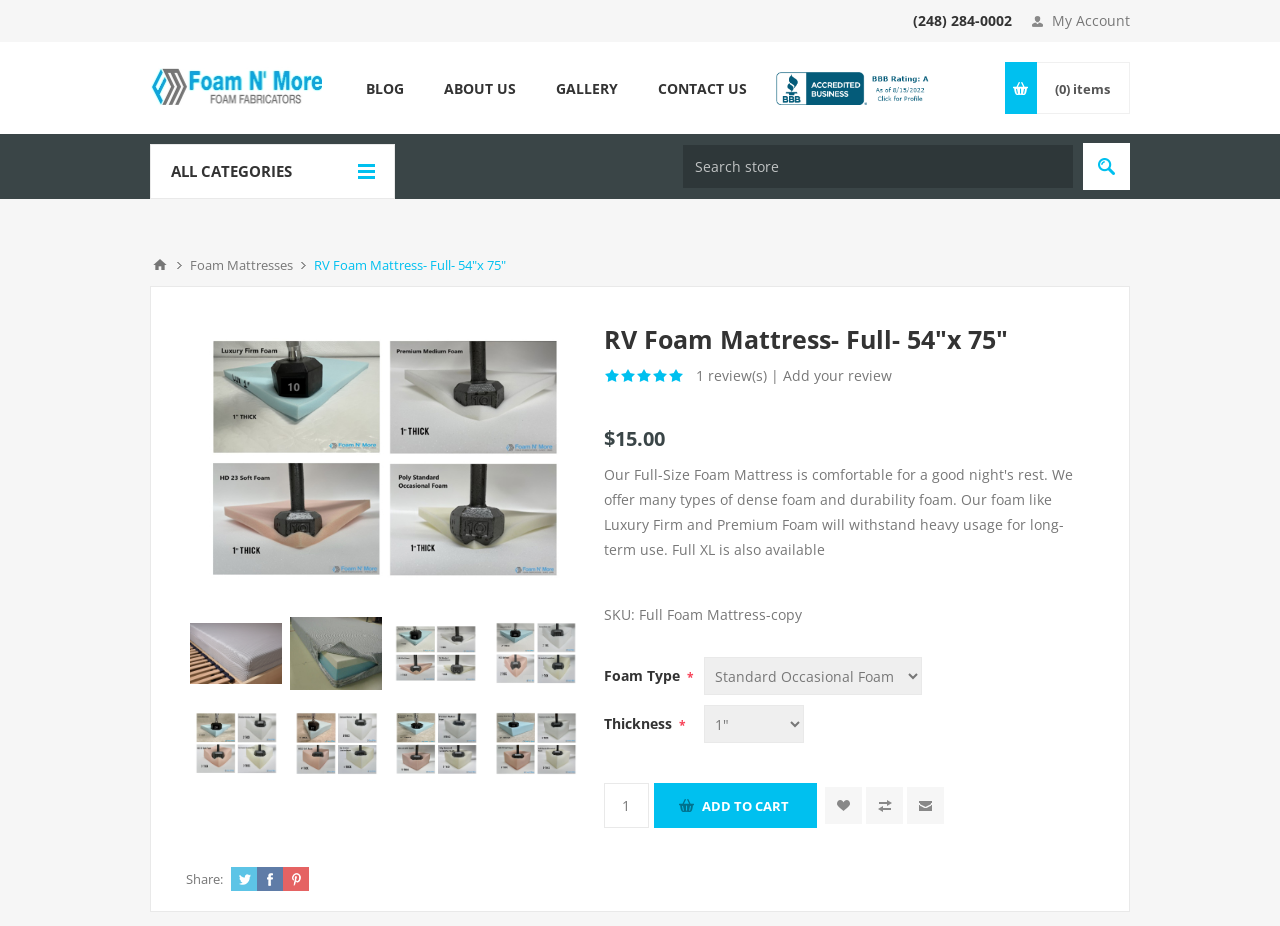What is the name of the link at the top left of the page?
Ensure your answer is thorough and detailed.

I found the name of the link by looking at the top left of the page, where I saw a link with the text 'FoamForYou'. This is likely the name of the company or store.